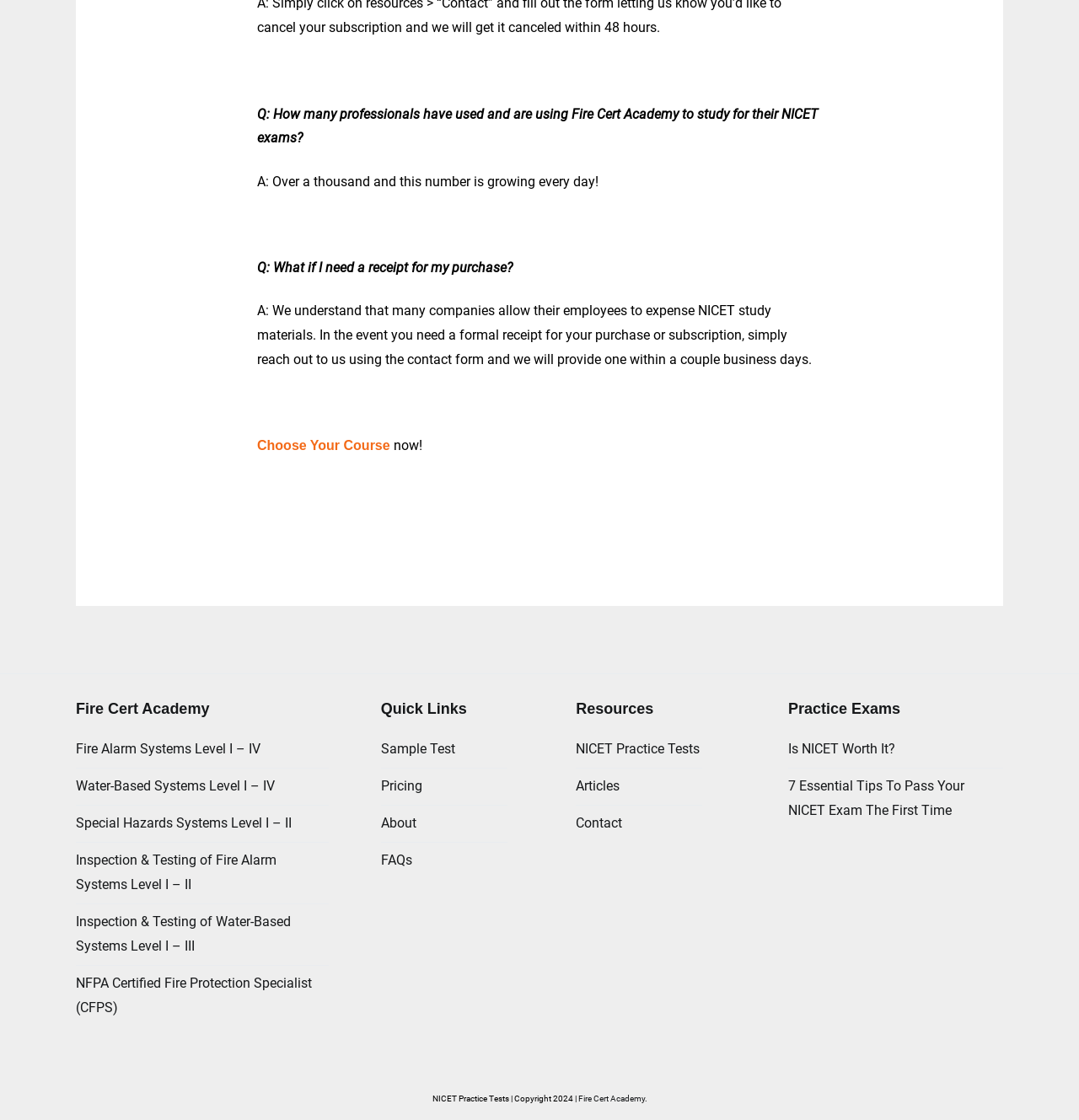Pinpoint the bounding box coordinates of the element you need to click to execute the following instruction: "Go to Pricing". The bounding box should be represented by four float numbers between 0 and 1, in the format [left, top, right, bottom].

None